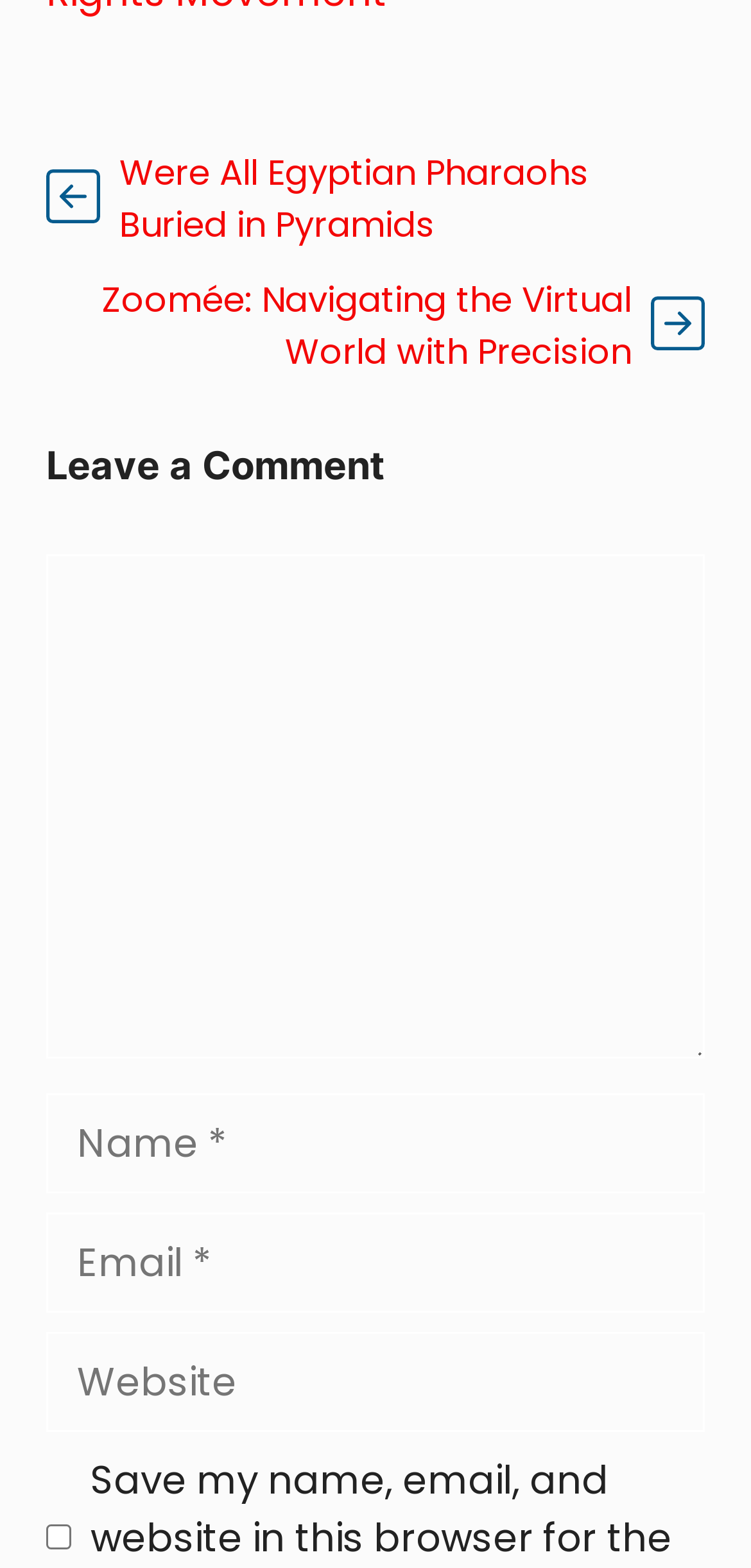Please provide the bounding box coordinates in the format (top-left x, top-left y, bottom-right x, bottom-right y). Remember, all values are floating point numbers between 0 and 1. What is the bounding box coordinate of the region described as: parent_node: Comment name="comment"

[0.062, 0.353, 0.938, 0.675]